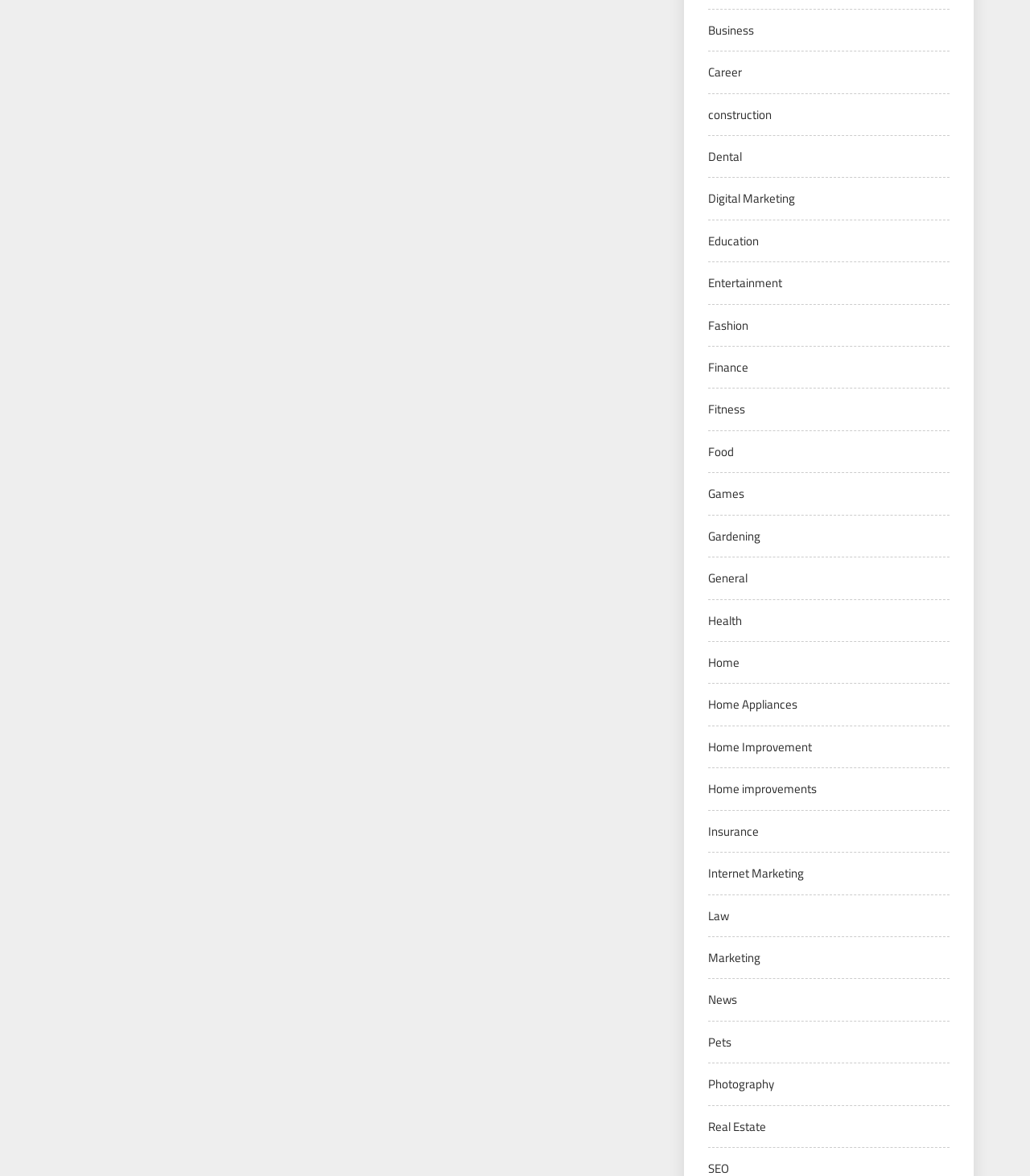Please indicate the bounding box coordinates of the element's region to be clicked to achieve the instruction: "View Health". Provide the coordinates as four float numbers between 0 and 1, i.e., [left, top, right, bottom].

[0.688, 0.52, 0.72, 0.535]